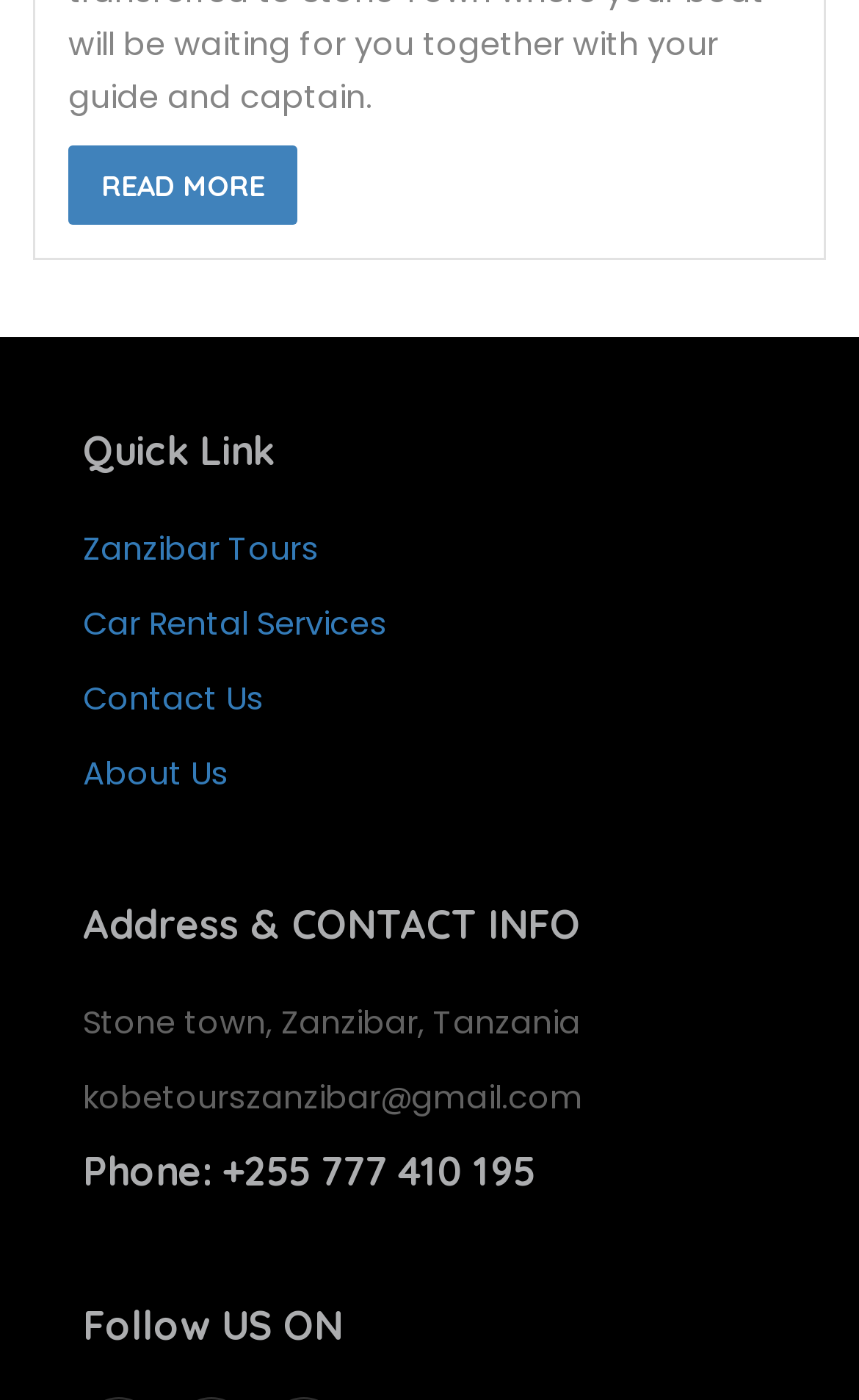Identify the bounding box of the HTML element described here: "Read More". Provide the coordinates as four float numbers between 0 and 1: [left, top, right, bottom].

[0.079, 0.103, 0.346, 0.16]